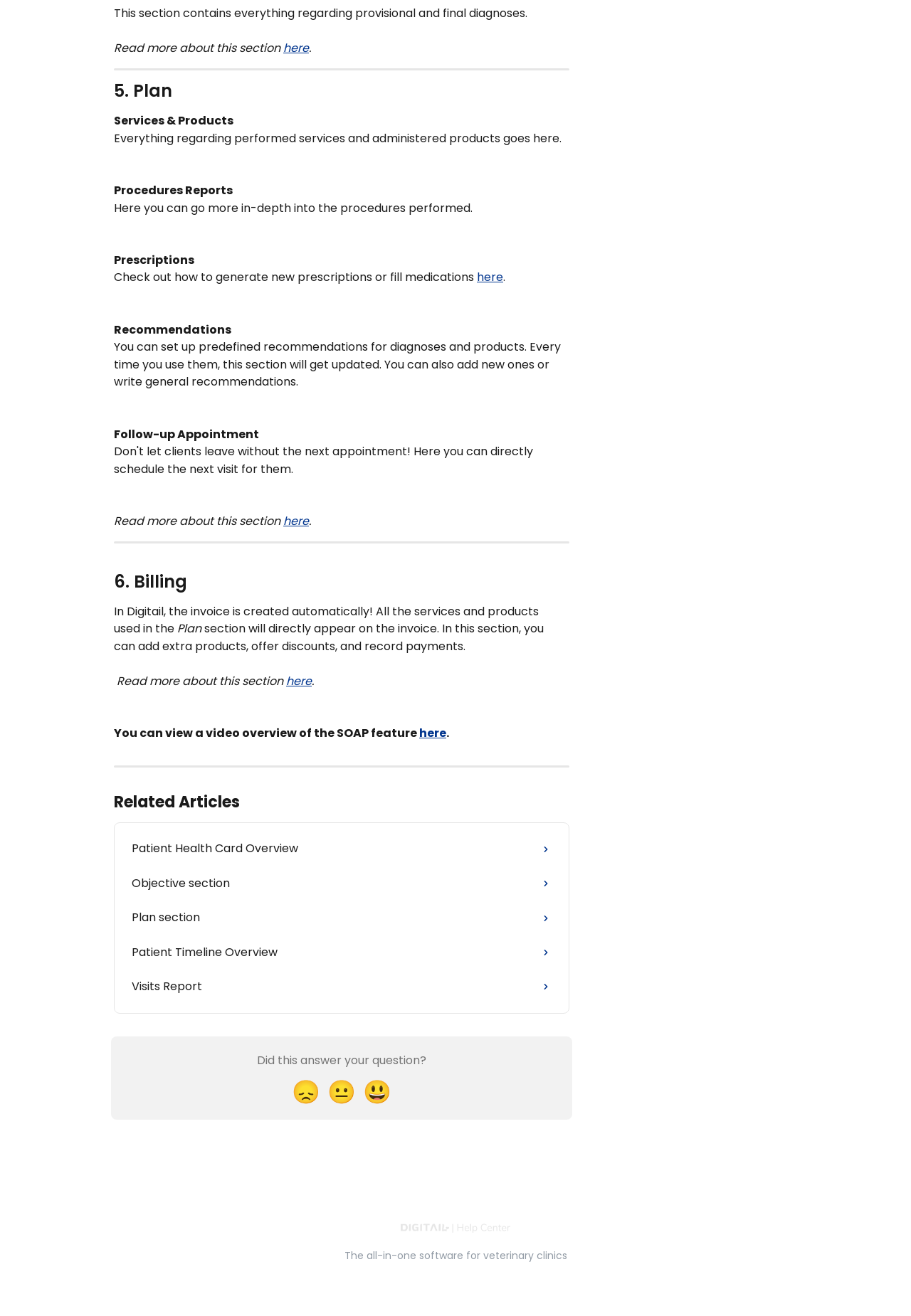Answer briefly with one word or phrase:
What is the 'SOAP' feature in Digitail?

Unknown